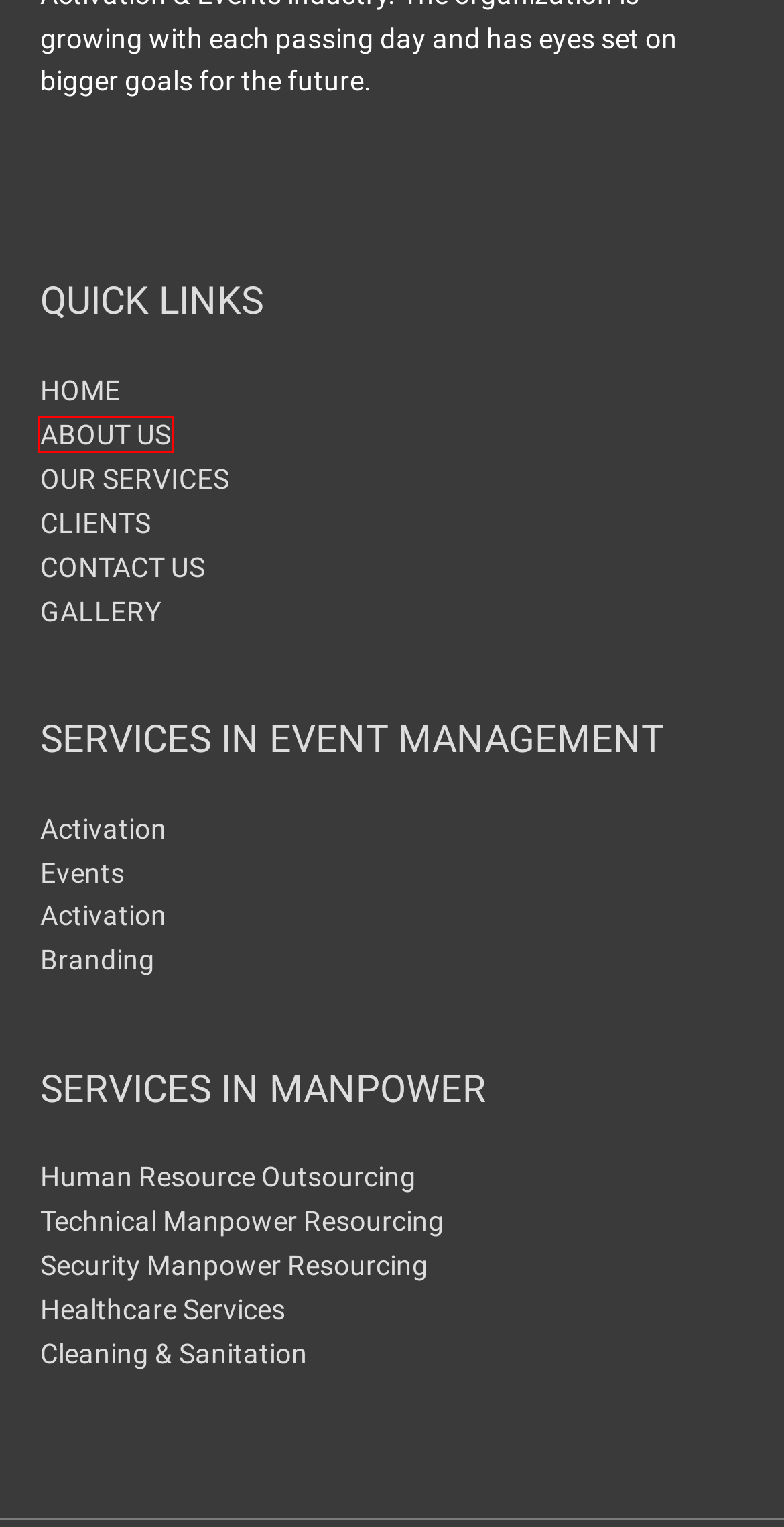You have a screenshot showing a webpage with a red bounding box highlighting an element. Choose the webpage description that best fits the new webpage after clicking the highlighted element. The descriptions are:
A. Human Resource Outsourcing – Rootz Event  and Activation Pvt. Ltd.
B. ABOUT US – Rootz Event  and Activation Pvt. Ltd.
C. Events – Rootz Event  and Activation Pvt. Ltd.
D. Cleaning & Sanitation – Rootz Event  and Activation Pvt. Ltd.
E. CONTACT US – Rootz Event  and Activation Pvt. Ltd.
F. CLIENTS – Rootz Event  and Activation Pvt. Ltd.
G. Security Manpower Resourcing – Rootz Event  and Activation Pvt. Ltd.
H. Branding – Rootz Event  and Activation Pvt. Ltd.

B